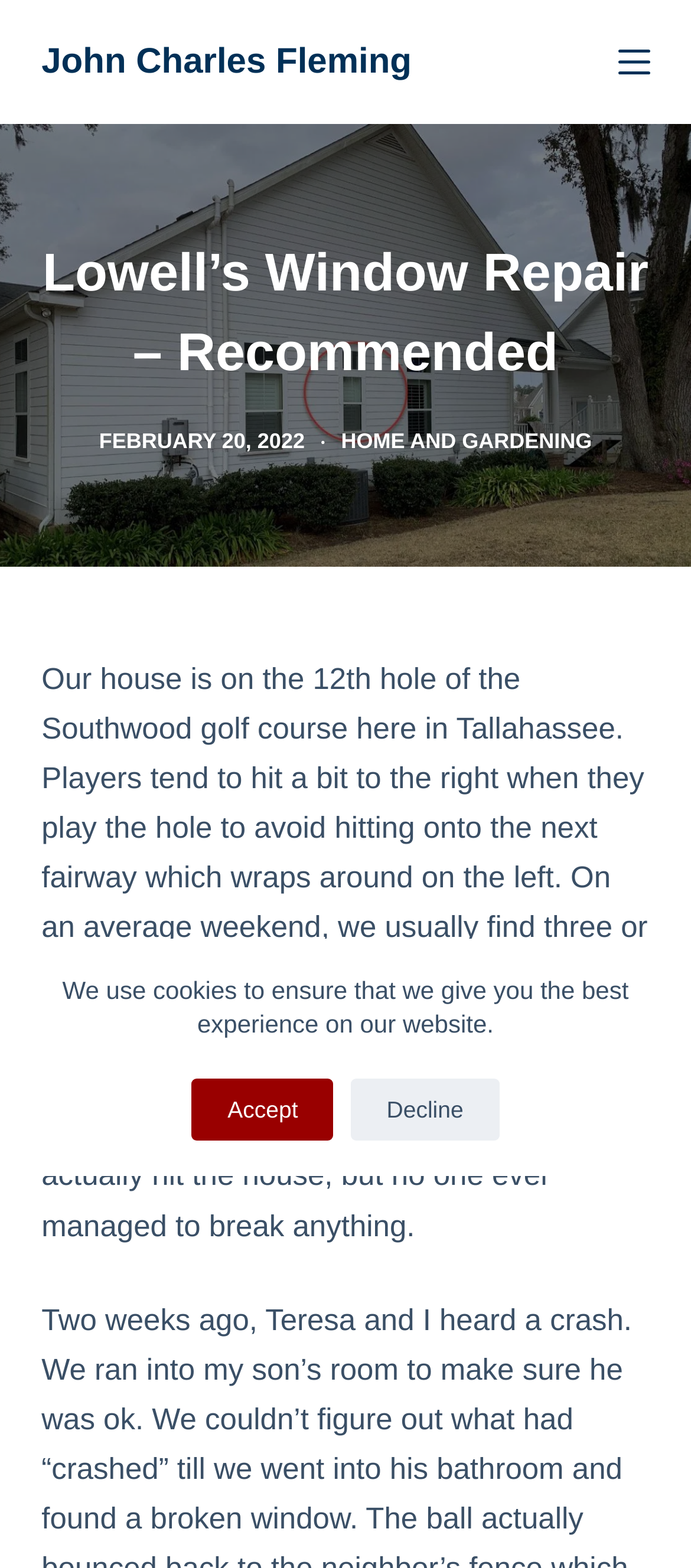Using the description "John Charles Fleming", predict the bounding box of the relevant HTML element.

[0.06, 0.027, 0.596, 0.052]